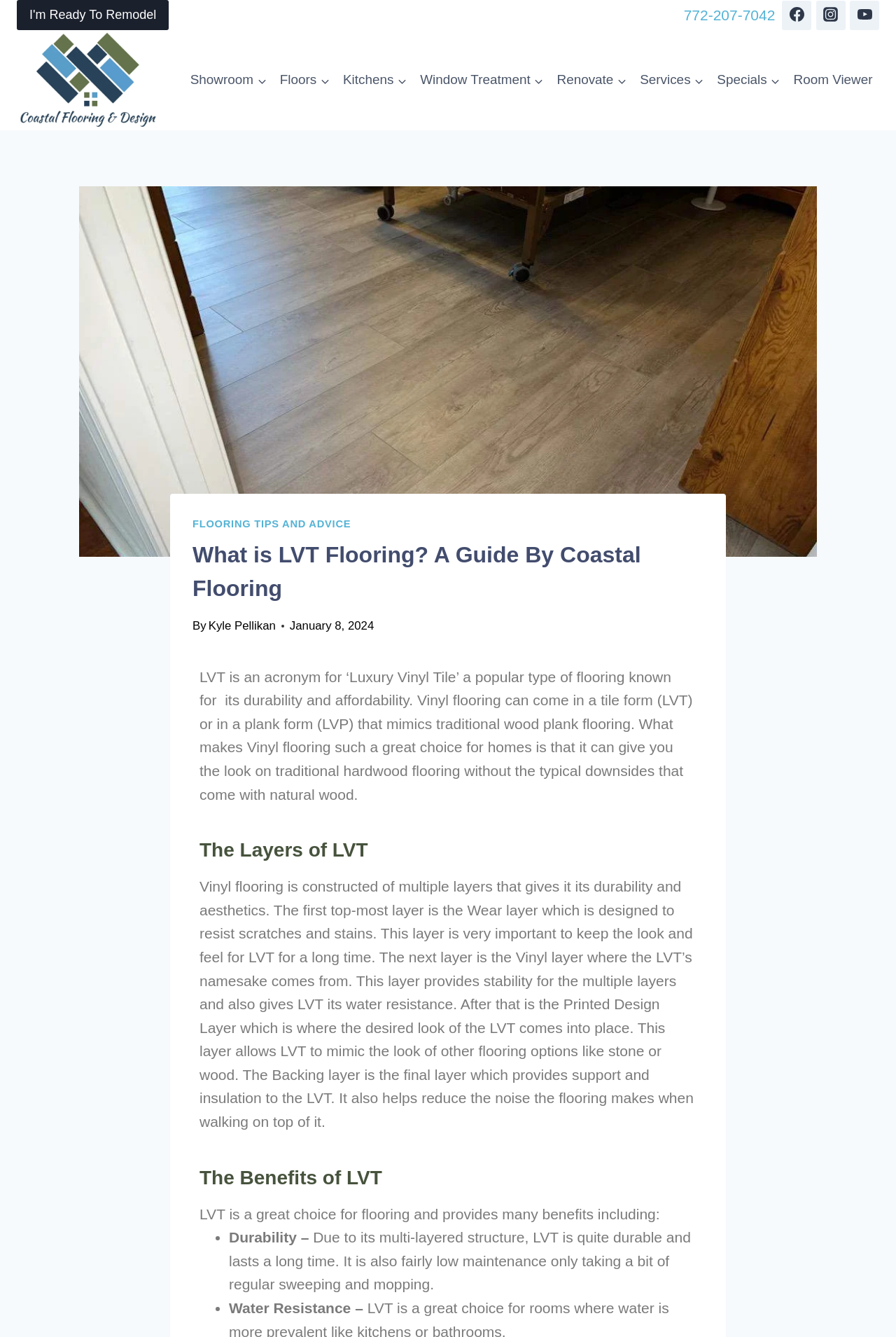Give a succinct answer to this question in a single word or phrase: 
What is LVT an acronym for?

Luxury Vinyl Tile